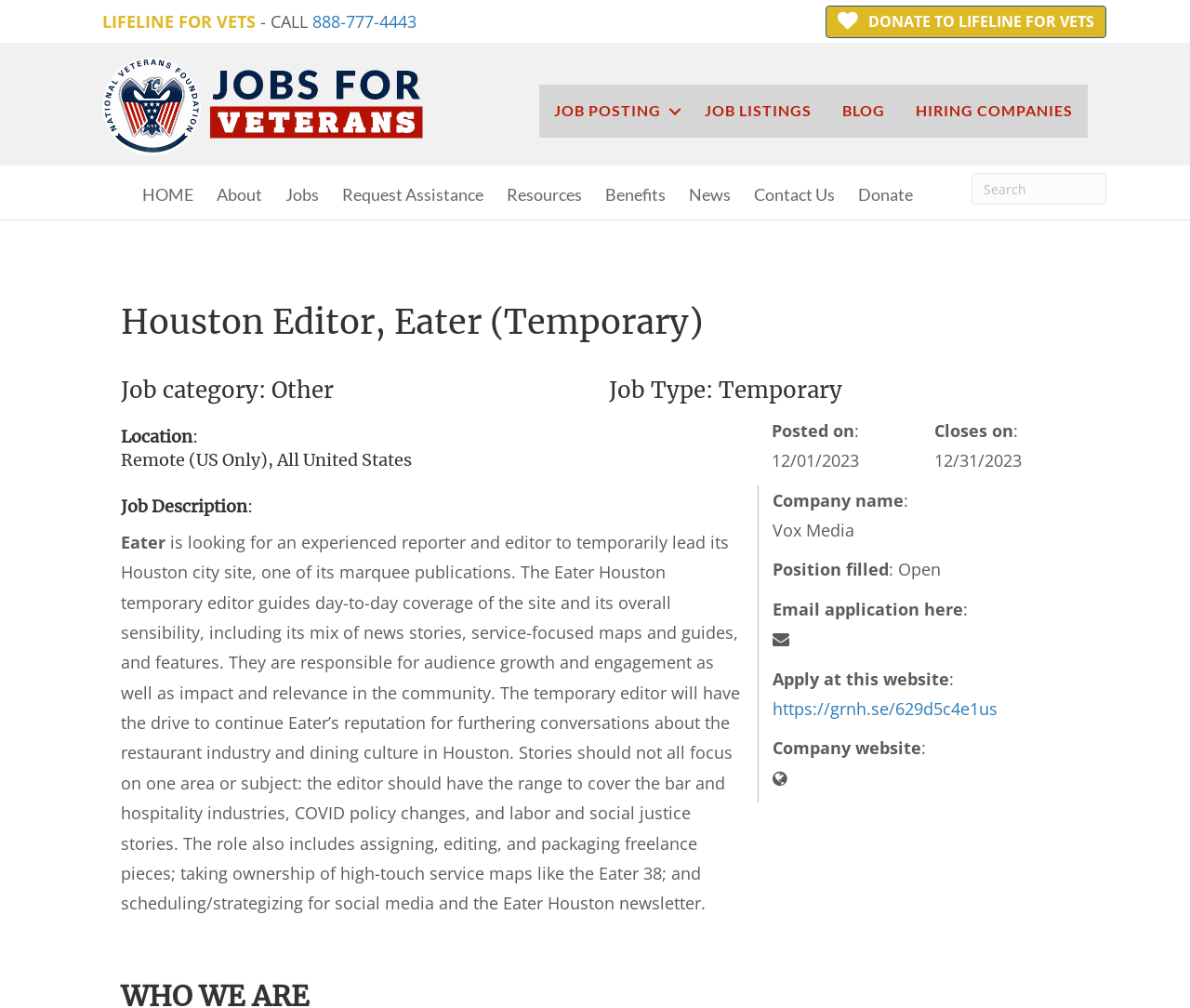Give a one-word or one-phrase response to the question: 
What is the role of the Houston Editor in Eater?

Temporary editor